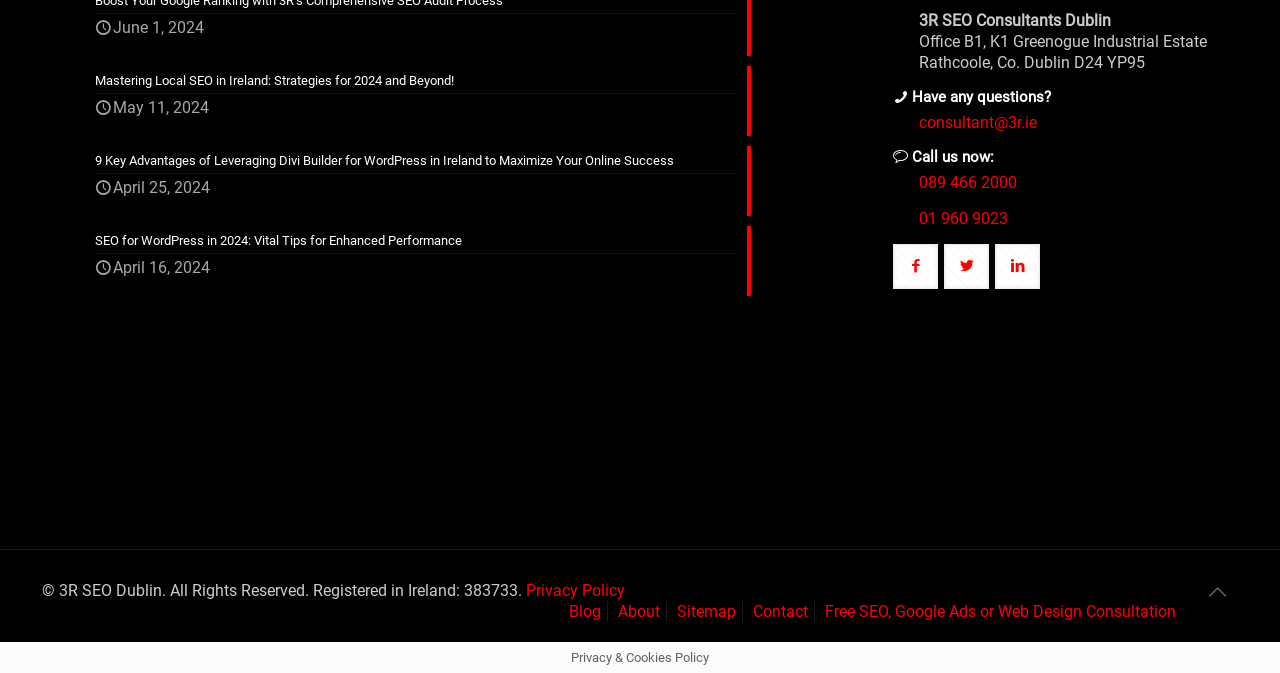What is the badge shown in the bottom-left corner of the webpage?
Based on the visual information, provide a detailed and comprehensive answer.

The badge is shown in the bottom-left corner of the webpage, inside a figure element, with a link and an image, and it says '2023 Mark of excellence'.